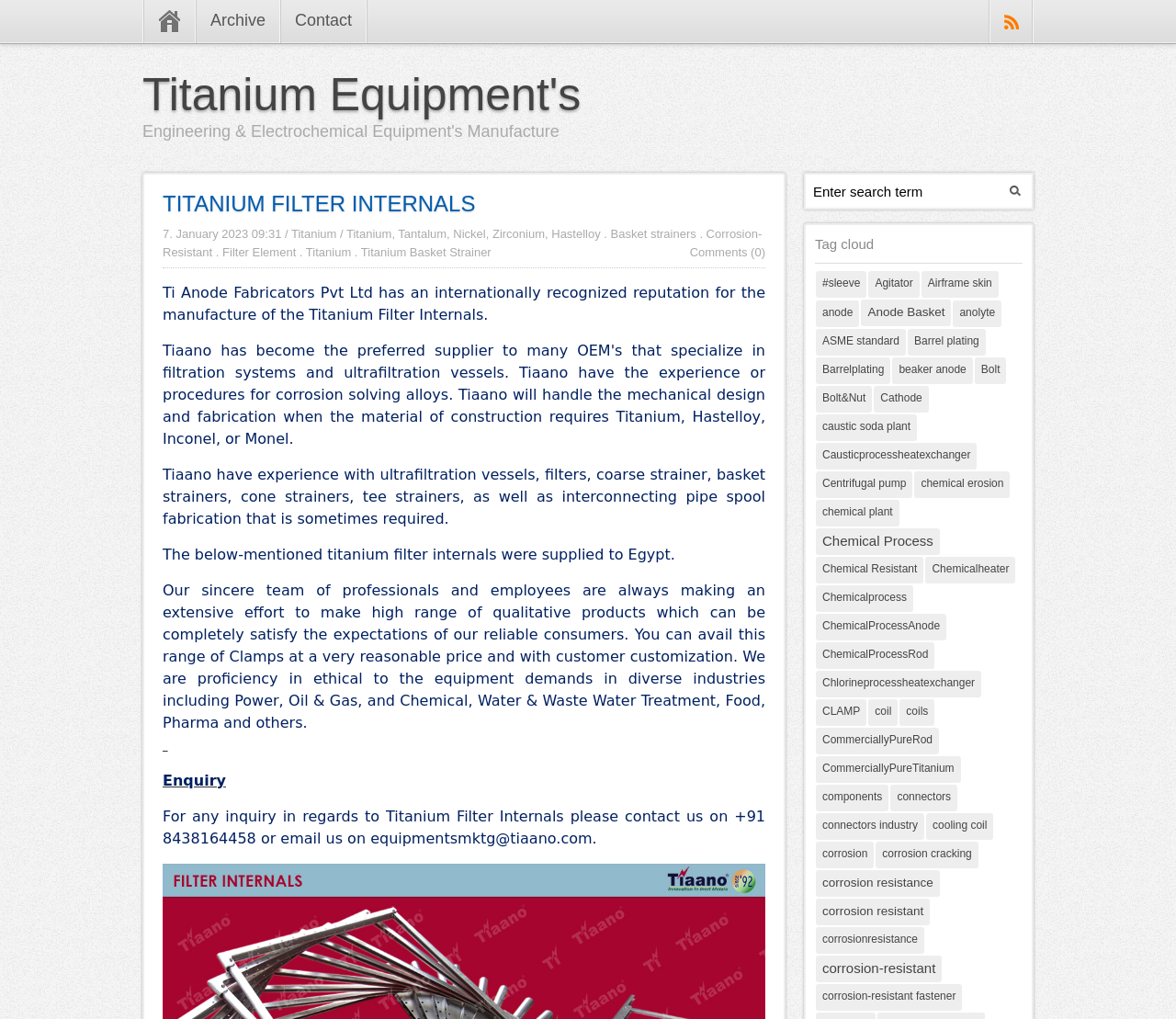Determine the bounding box coordinates for the area you should click to complete the following instruction: "Search for a term".

[0.69, 0.171, 0.847, 0.204]